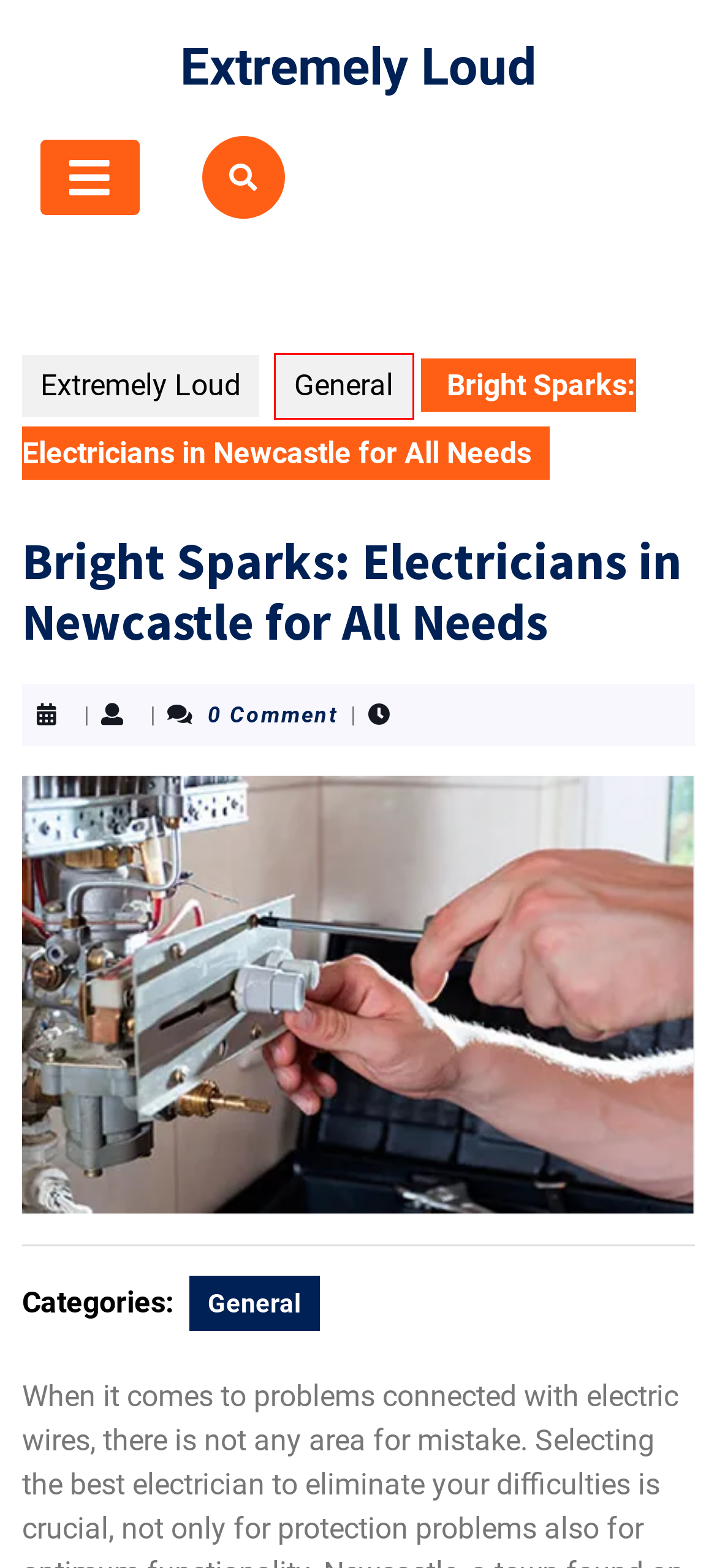You have a screenshot of a webpage with a red rectangle bounding box around a UI element. Choose the best description that matches the new page after clicking the element within the bounding box. The candidate descriptions are:
A. Quality at a Discount: Cheap Windows Keys That Work – Extremely Loud
B. Extremely Loud – It is better to be hated for what you are than to be loved for what you are not.
C. Spin to Win: Strategies for Success in Online Slot Games – Extremely Loud
D. 마사지24 - 내주변 최고 스웨디시, 1인샵, 건마 주변 최고 샵을 만나보세요
E. General – Extremely Loud
F. Your Guide to the Top Resveratrol Supplements of 2024 – Extremely Loud
G. Use Ideal About To Open Your Earnings With Profit Edge – Extremely Loud
H. White Knight Maintenance - Heating, Plumbing, Electrical, and Building

E